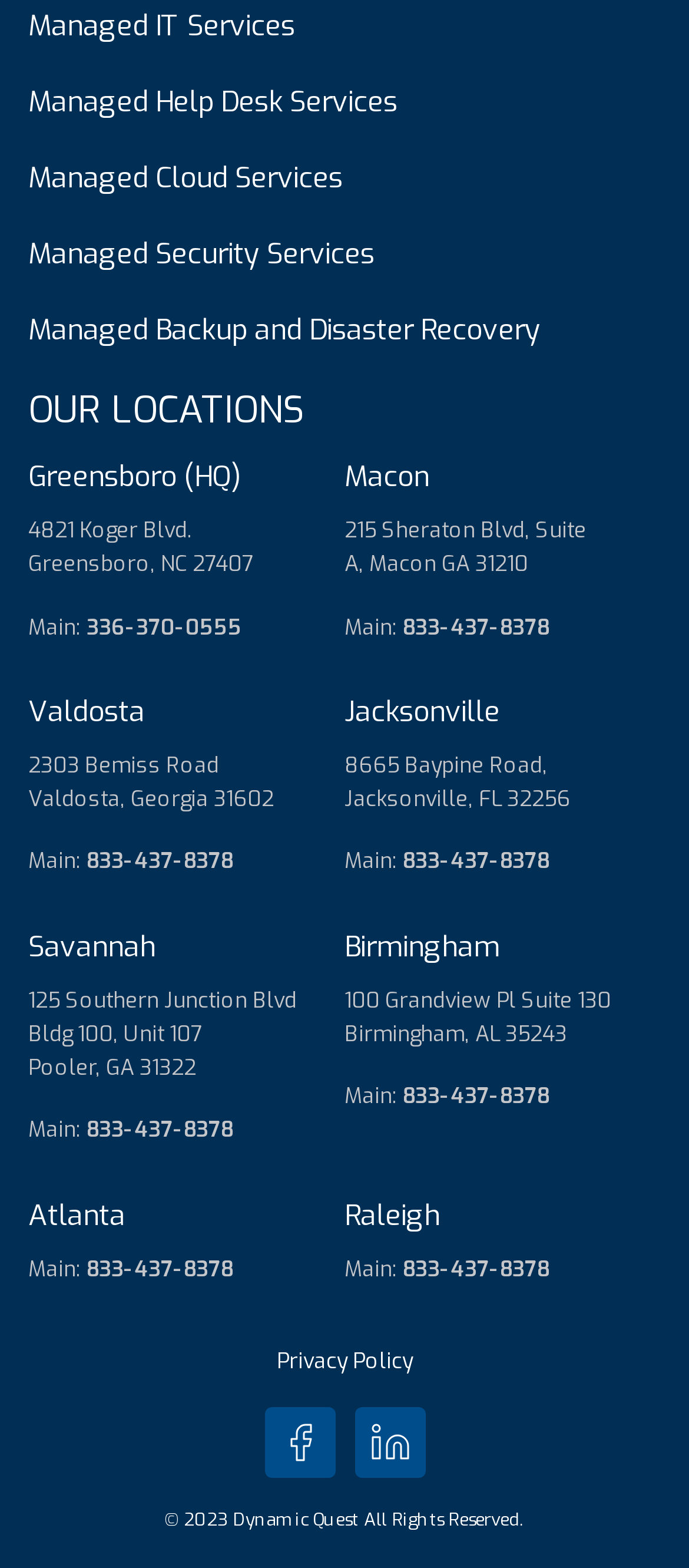Locate the bounding box coordinates of the clickable region necessary to complete the following instruction: "Visit Facebook page". Provide the coordinates in the format of four float numbers between 0 and 1, i.e., [left, top, right, bottom].

[0.404, 0.907, 0.465, 0.934]